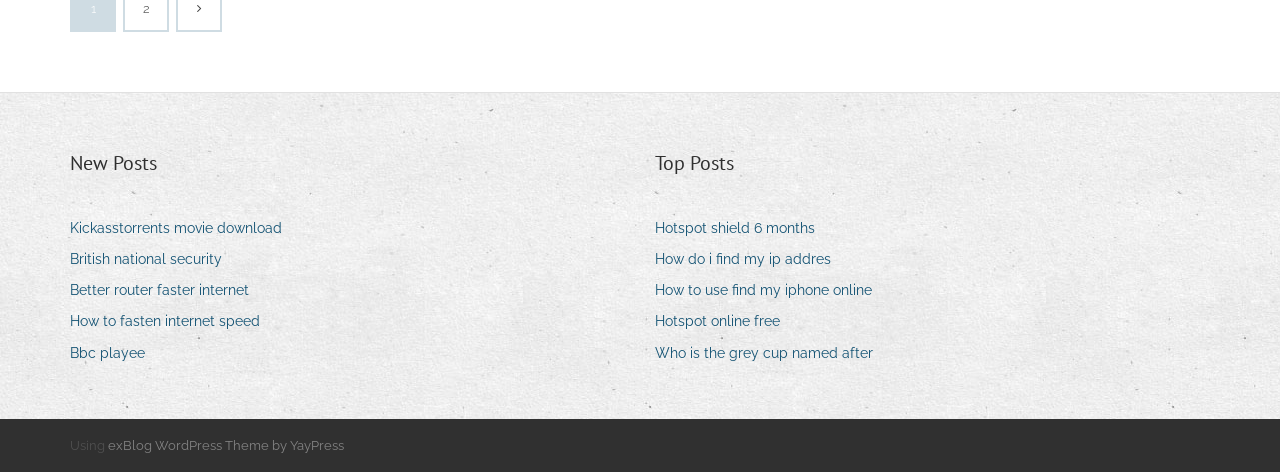Please find and report the bounding box coordinates of the element to click in order to perform the following action: "Visit exBlog WordPress Theme by YayPress". The coordinates should be expressed as four float numbers between 0 and 1, in the format [left, top, right, bottom].

[0.084, 0.928, 0.269, 0.959]